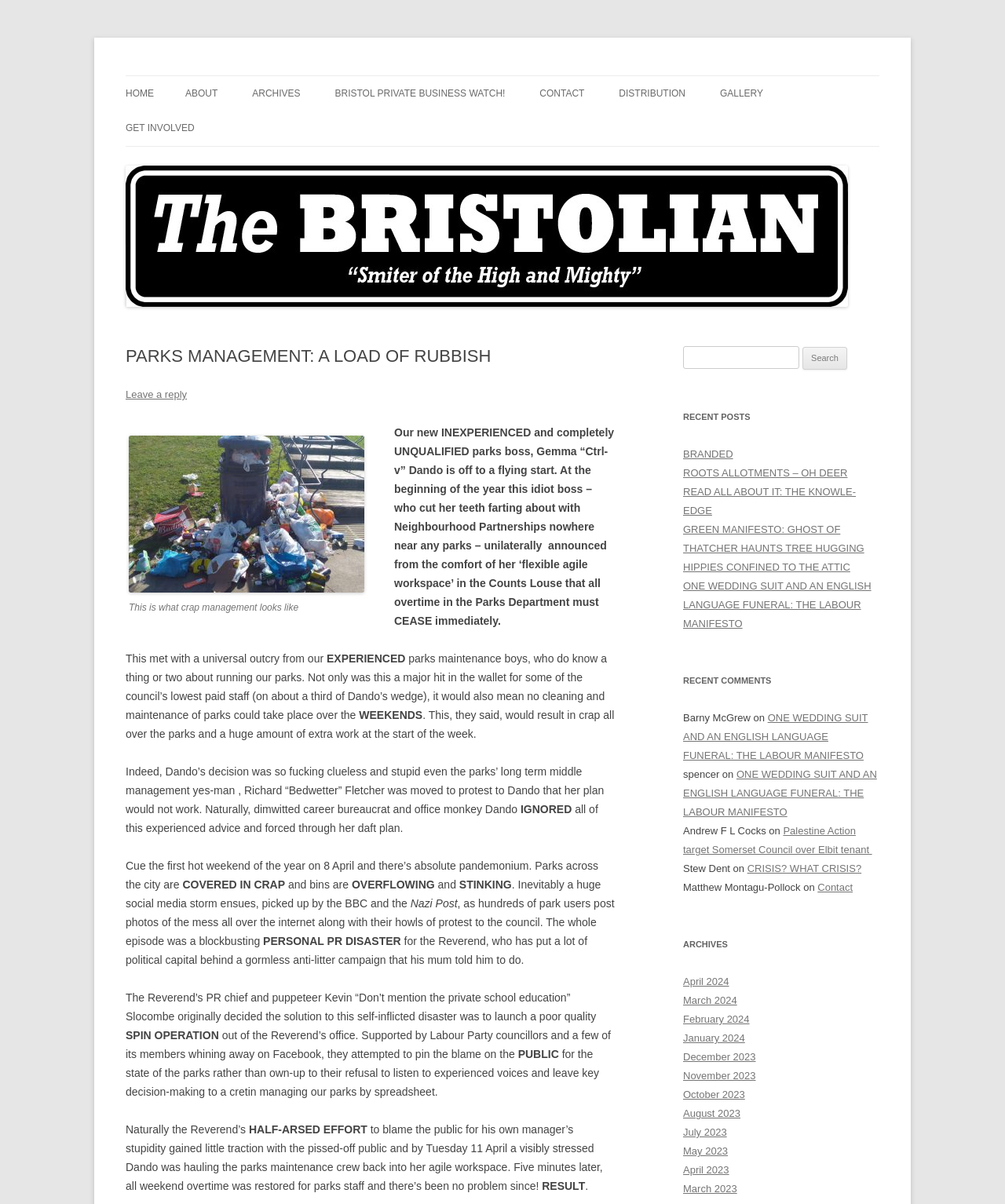Kindly determine the bounding box coordinates for the area that needs to be clicked to execute this instruction: "Go to HOME page".

[0.125, 0.063, 0.153, 0.092]